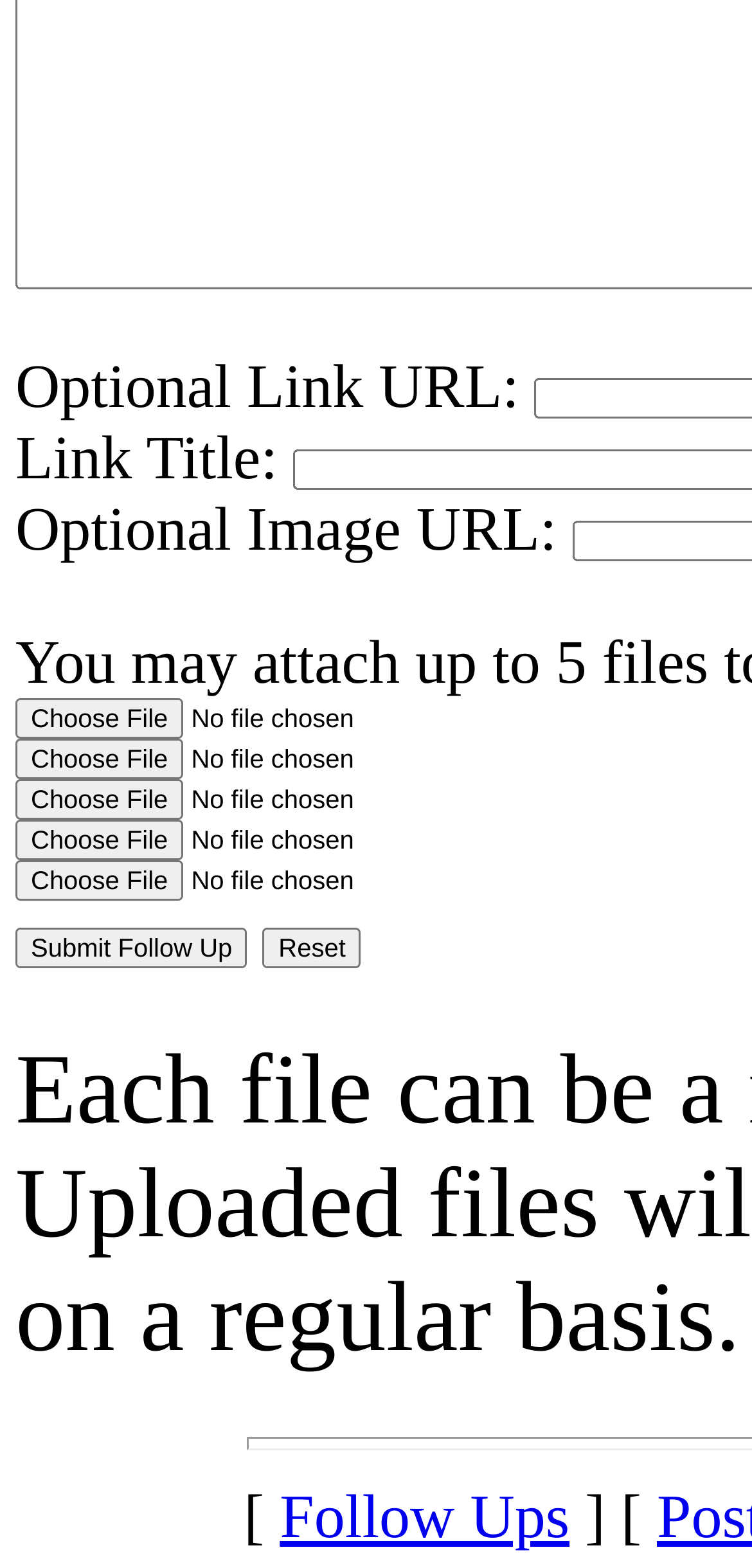Provide the bounding box coordinates of the HTML element described by the text: "Follow Ups".

[0.372, 0.945, 0.757, 0.989]